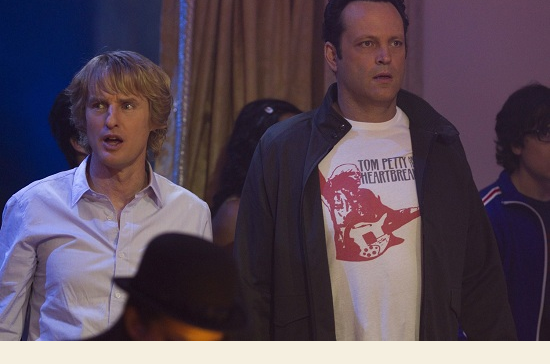Craft a descriptive caption that covers all aspects of the image.

In this comedic scene from "The Internship," we see Billy (played by Vince Vaughn) and Nick (played by Owen Wilson) looking surprised and somewhat out of their element as they arrive at a social gathering or event, perhaps linked to their new venture at Google. Billy, wearing a casual t-shirt featuring Tom Petty and the Heartbreakers, stands beside Nick, who sports a lighter button-up shirt. Their expressions suggest that they're navigating a world far removed from their previous experience in sales, highlighting the humor and challenges they face in adapting to the tech industry. The backdrop features dim lighting and a crowd, emphasizing the vibrant yet intimidating atmosphere they must confront in their quest for new jobs.